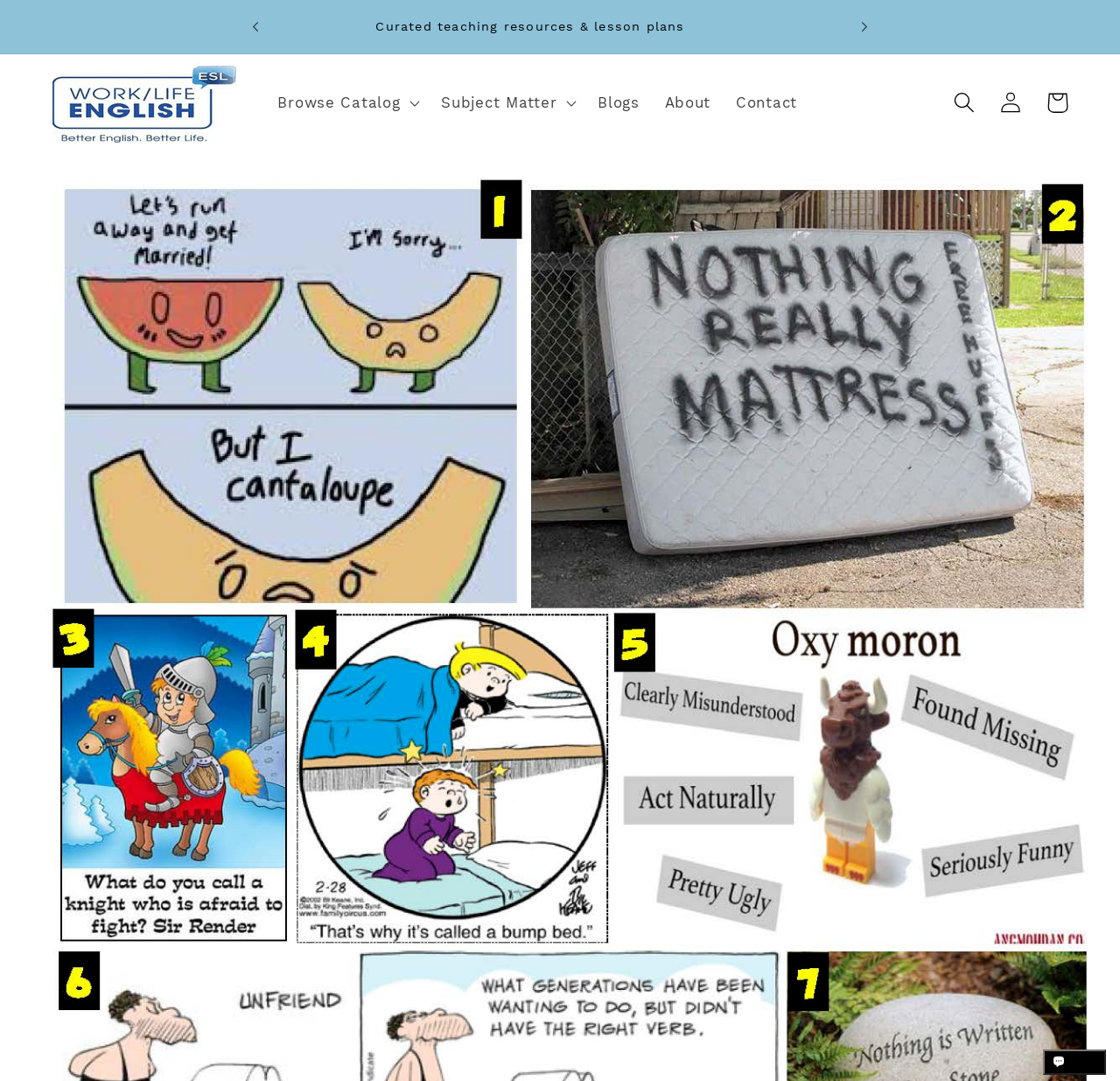Identify the bounding box coordinates for the element that needs to be clicked to fulfill this instruction: "Click Return to Top". Provide the coordinates in the format of four float numbers between 0 and 1: [left, top, right, bottom].

None